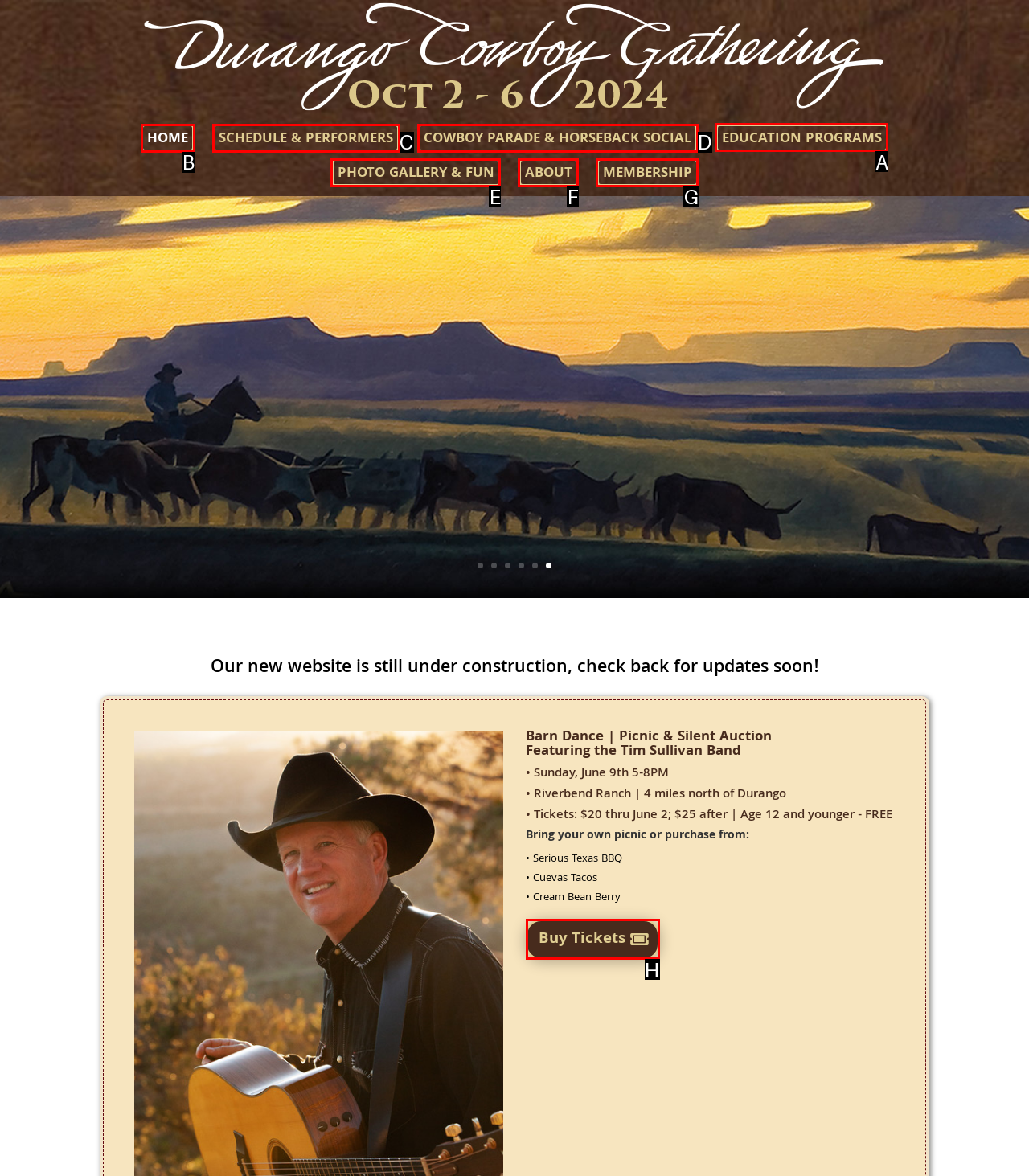Select the HTML element to finish the task: Learn about EDUCATION PROGRAMS Reply with the letter of the correct option.

A